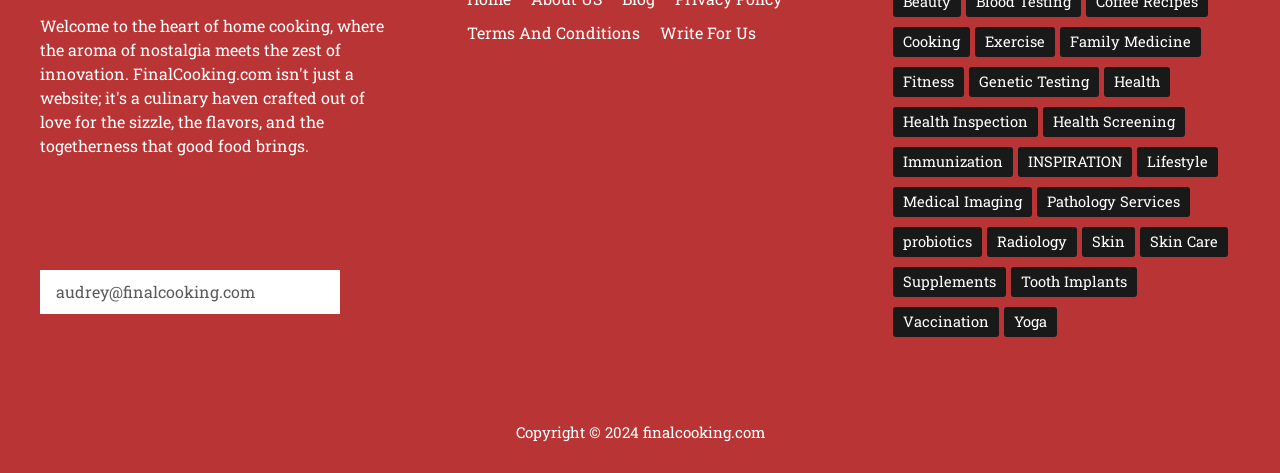Find the bounding box coordinates of the clickable region needed to perform the following instruction: "Explore cooking articles". The coordinates should be provided as four float numbers between 0 and 1, i.e., [left, top, right, bottom].

[0.698, 0.056, 0.758, 0.12]